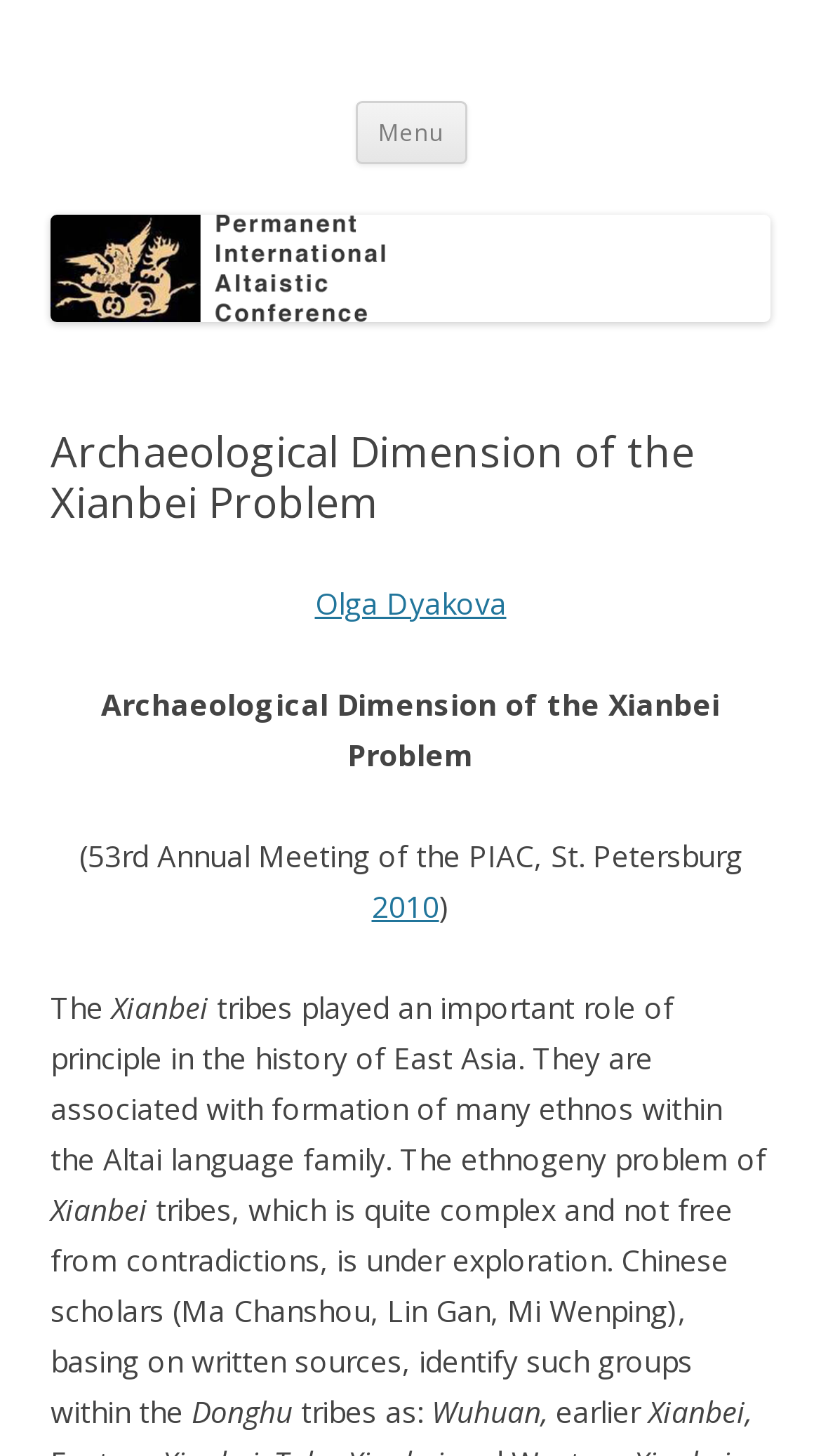Who is the author of the paper?
Based on the image, respond with a single word or phrase.

Olga Dyakova